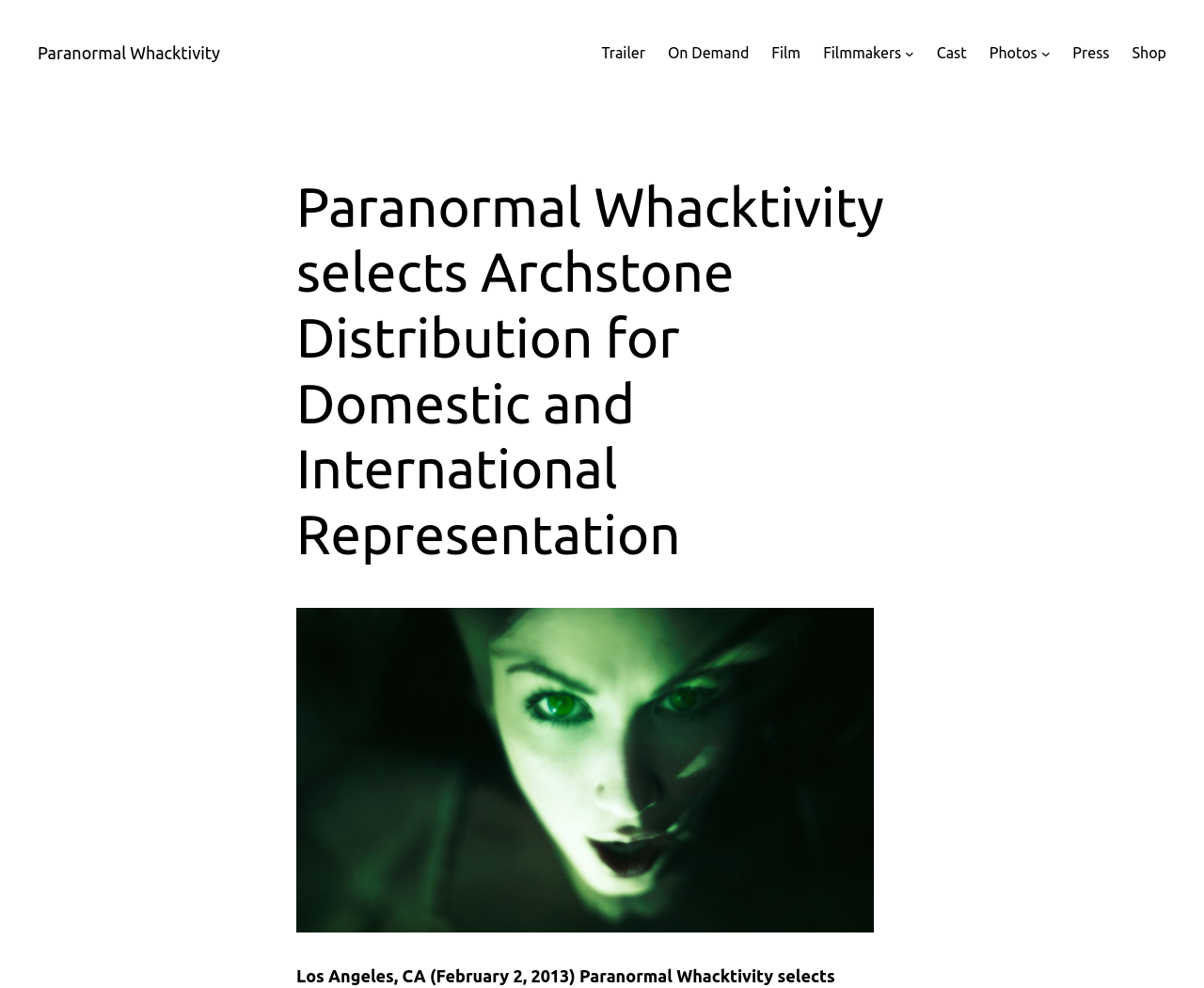What is the name of the film?
Your answer should be a single word or phrase derived from the screenshot.

Paranormal Whacktivity